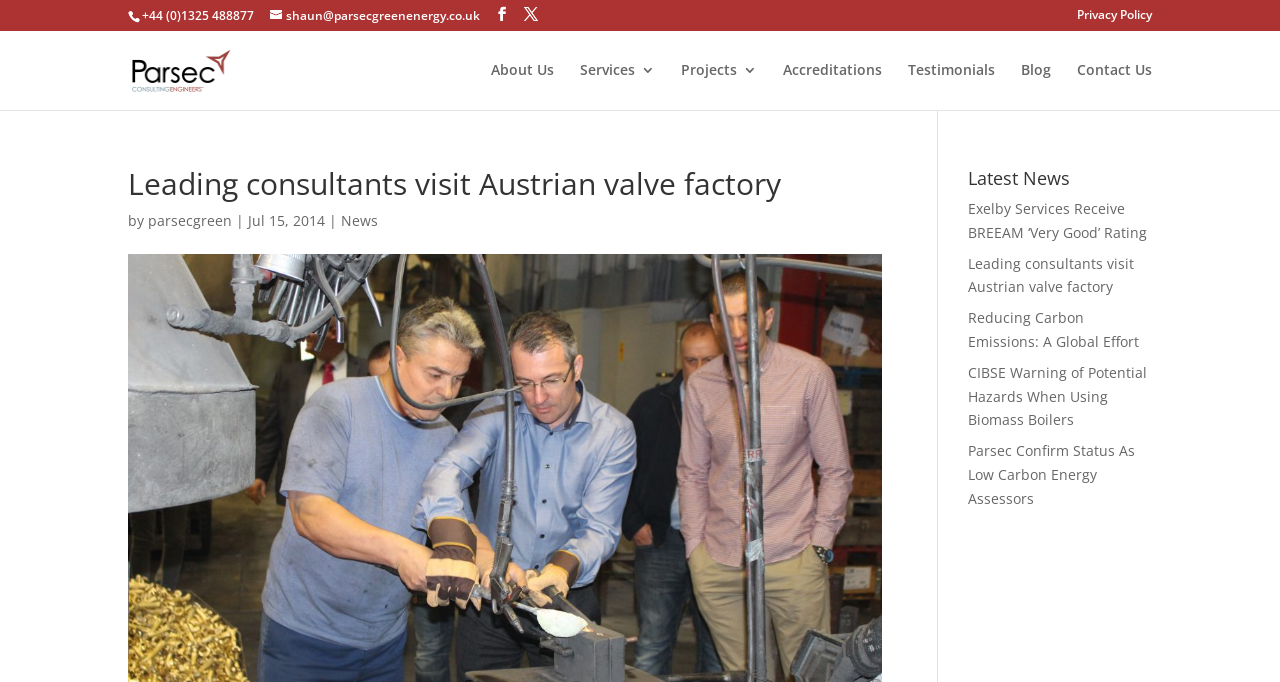What is the main heading displayed on the webpage? Please provide the text.

Leading consultants visit Austrian valve factory